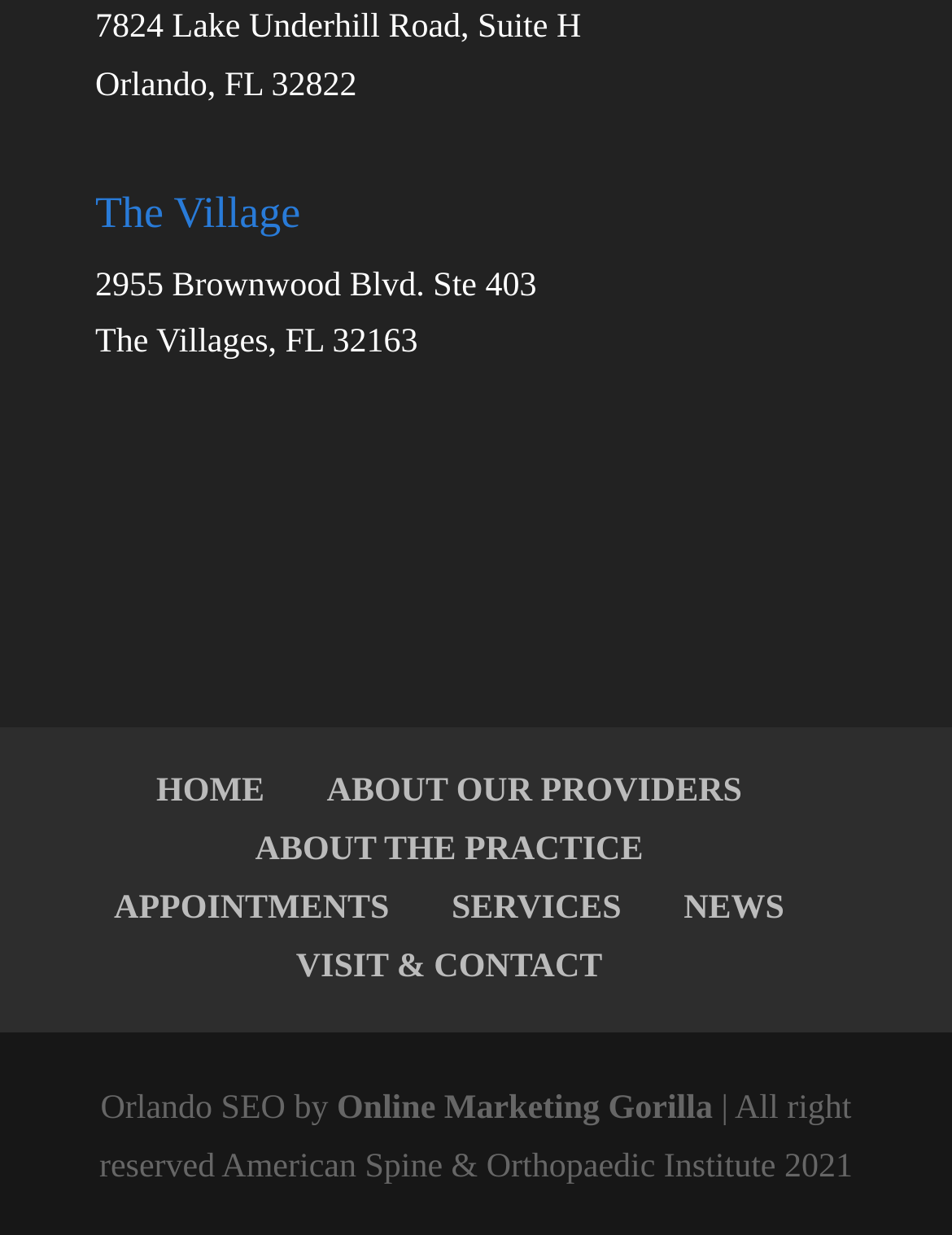Please identify the bounding box coordinates of the clickable element to fulfill the following instruction: "visit online marketing gorilla". The coordinates should be four float numbers between 0 and 1, i.e., [left, top, right, bottom].

[0.354, 0.884, 0.749, 0.914]